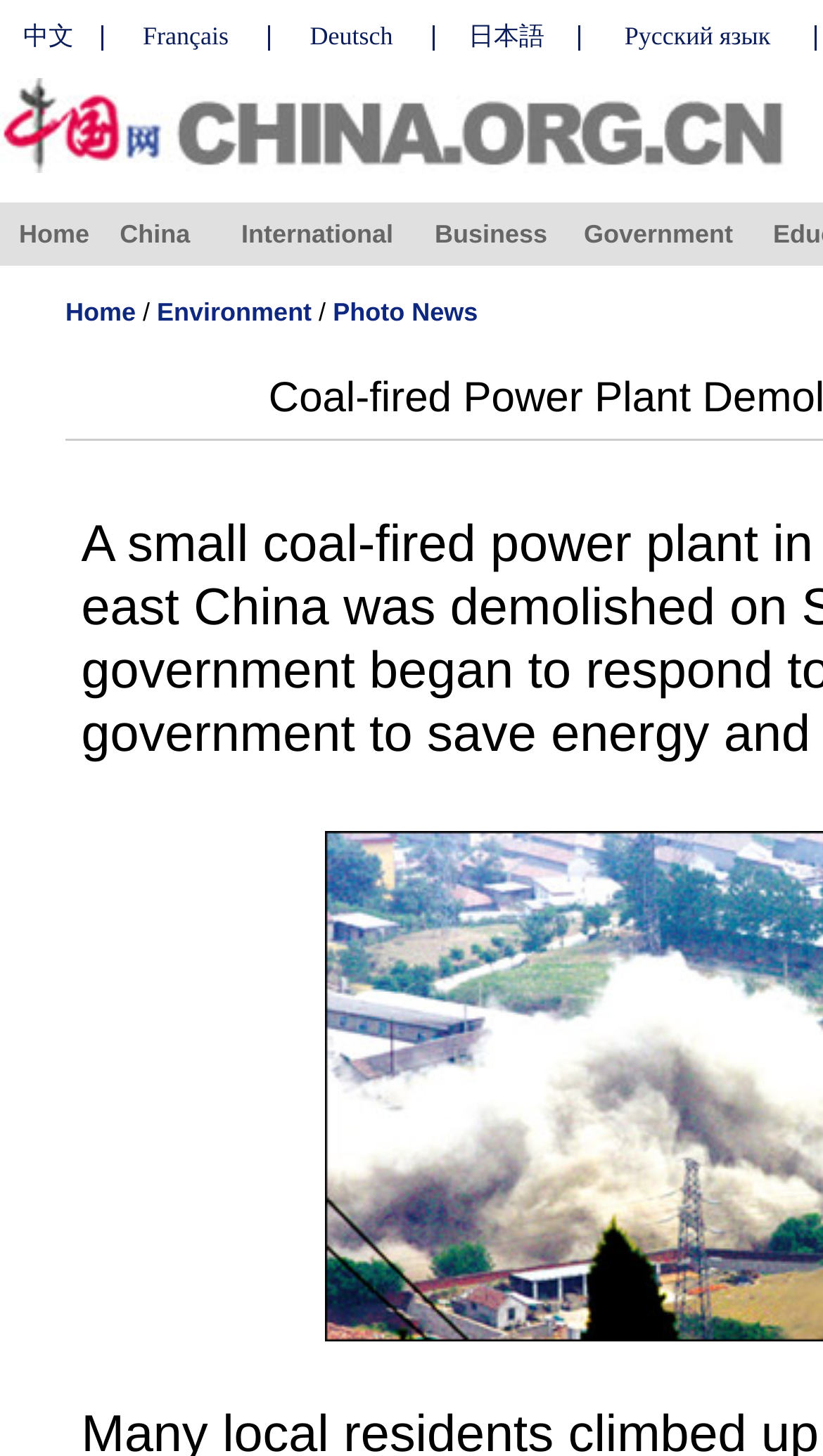Please indicate the bounding box coordinates for the clickable area to complete the following task: "Switch to Chinese language". The coordinates should be specified as four float numbers between 0 and 1, i.e., [left, top, right, bottom].

[0.028, 0.014, 0.09, 0.035]